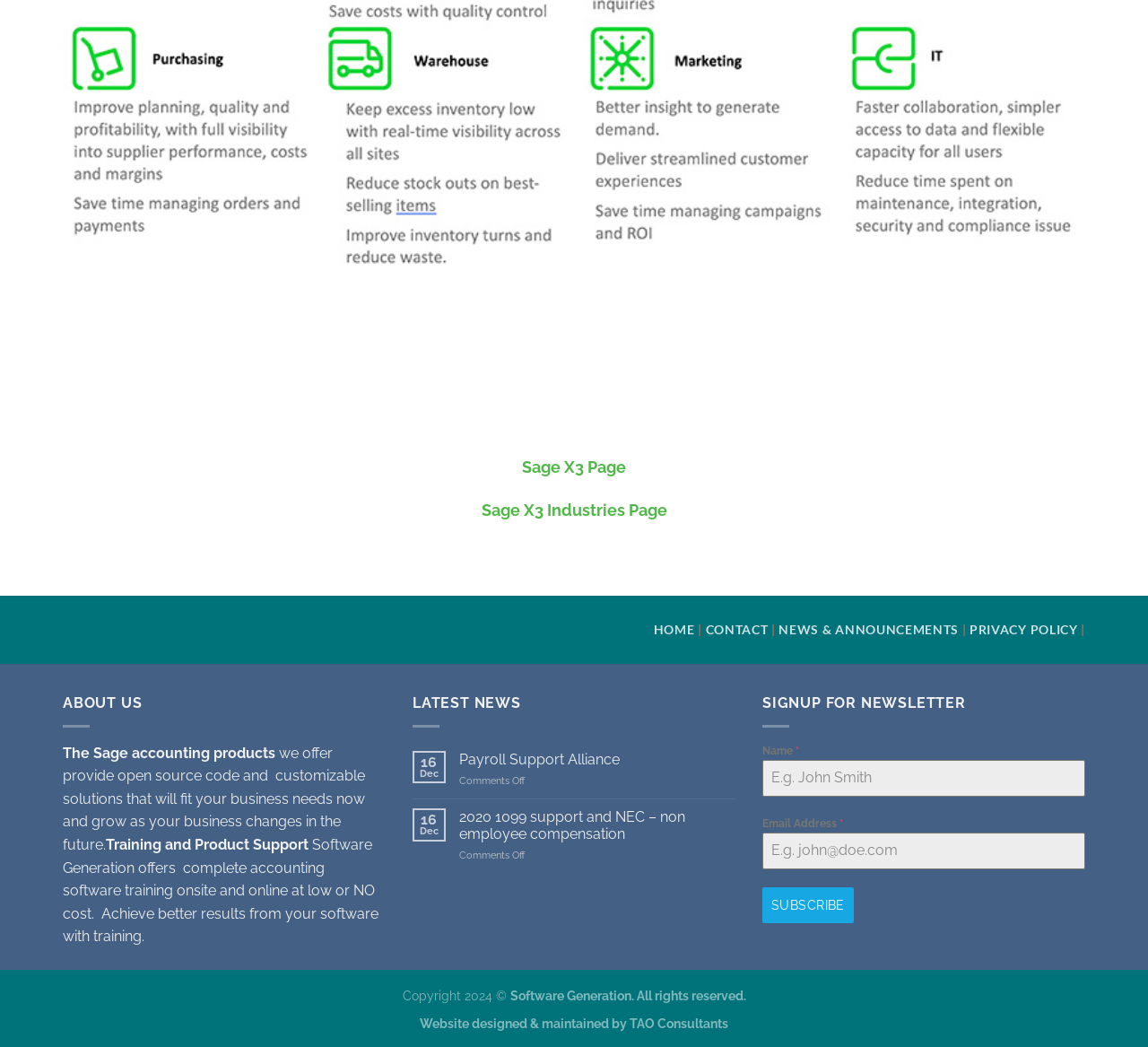Determine the bounding box coordinates of the element that should be clicked to execute the following command: "Search for Darfuria".

None